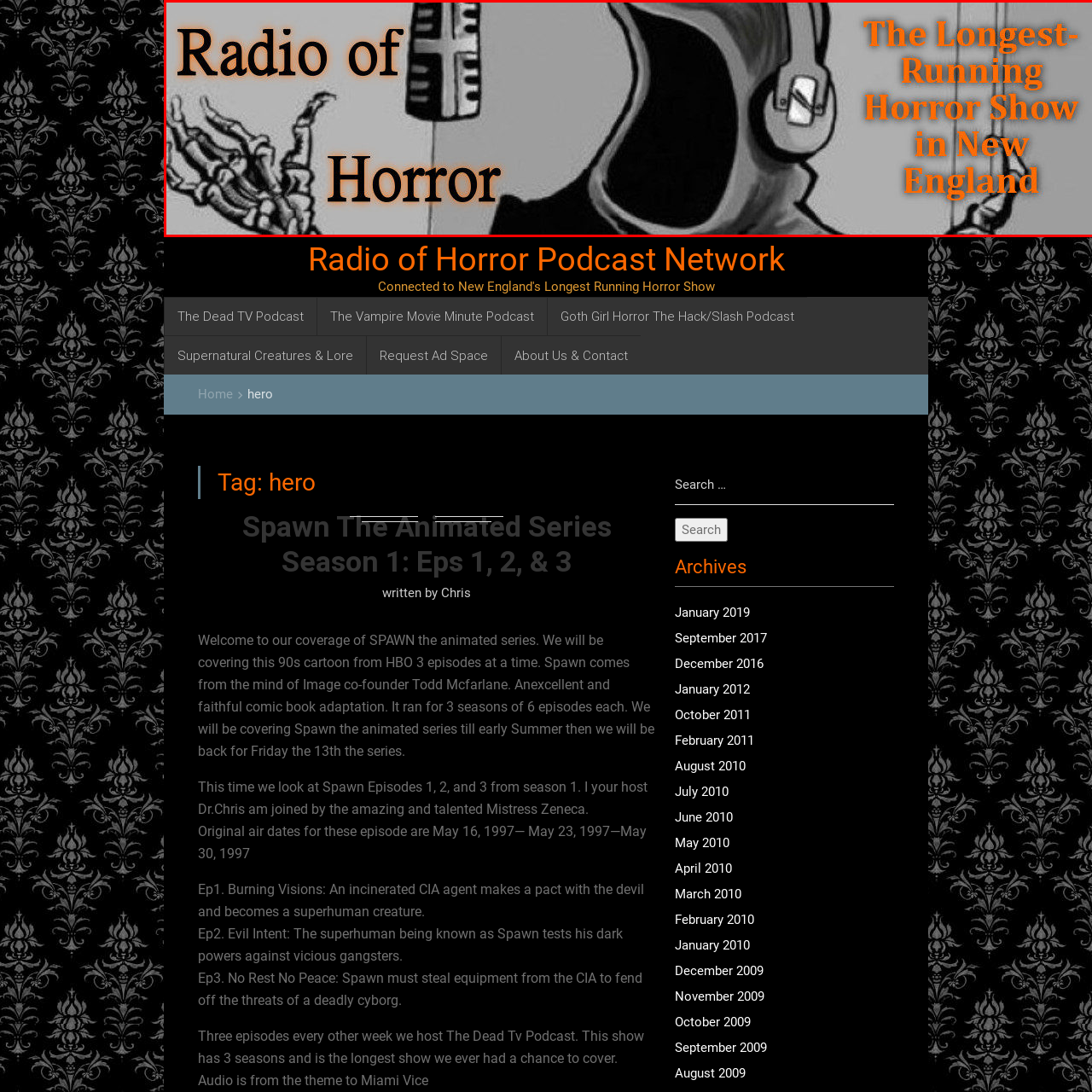What is the tagline of the 'Radio of Horror' podcast?
Focus on the red bounded area in the image and respond to the question with a concise word or phrase.

The Longest-Running Horror Show in New England